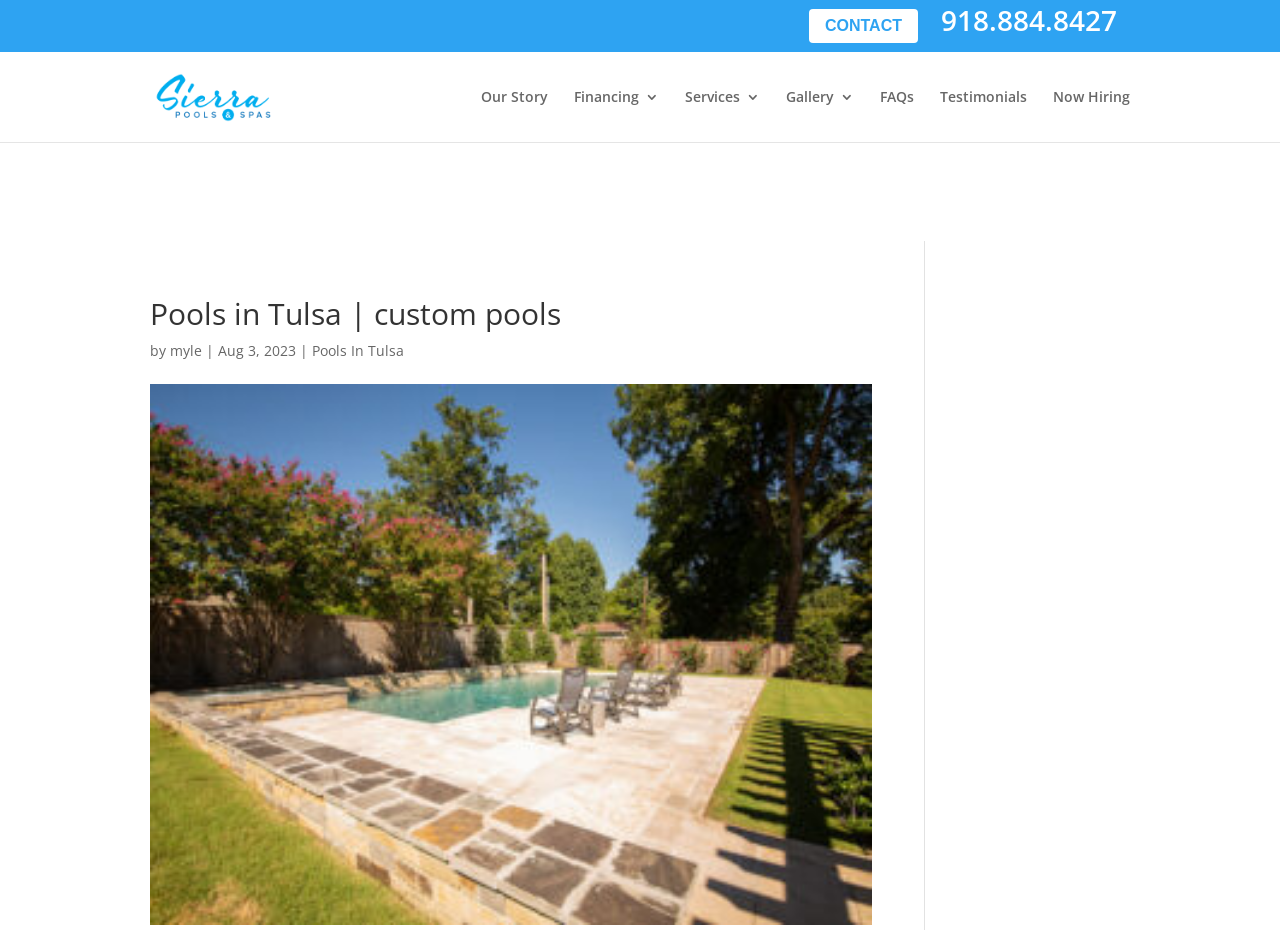Please identify the bounding box coordinates of the area that needs to be clicked to follow this instruction: "search for something".

[0.117, 0.0, 0.883, 0.001]